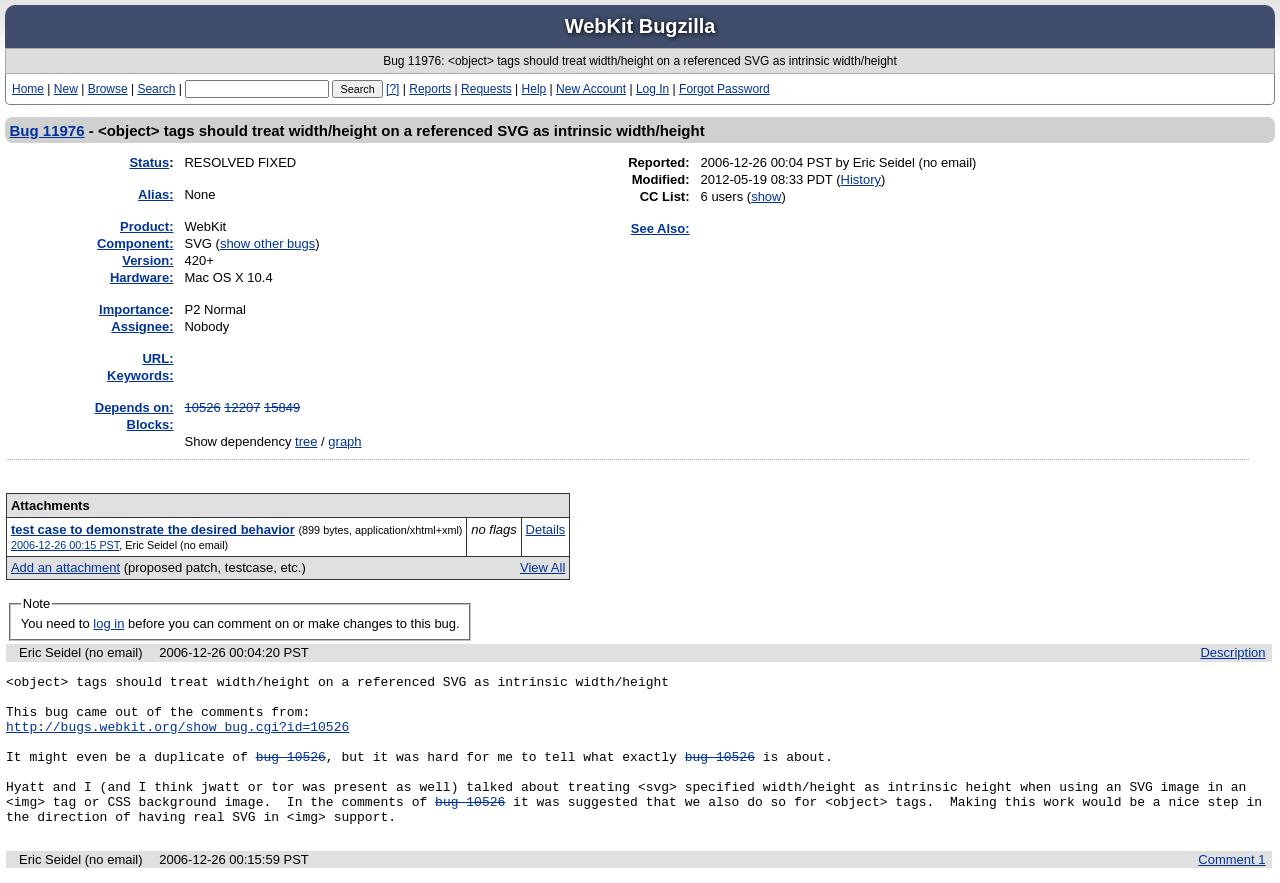Who is the assignee of bug 11976?
Can you provide a detailed and comprehensive answer to the question?

I found the answer by looking at the table with the bug details, where the row with the header 'Assignee:' has the value 'Nobody'.